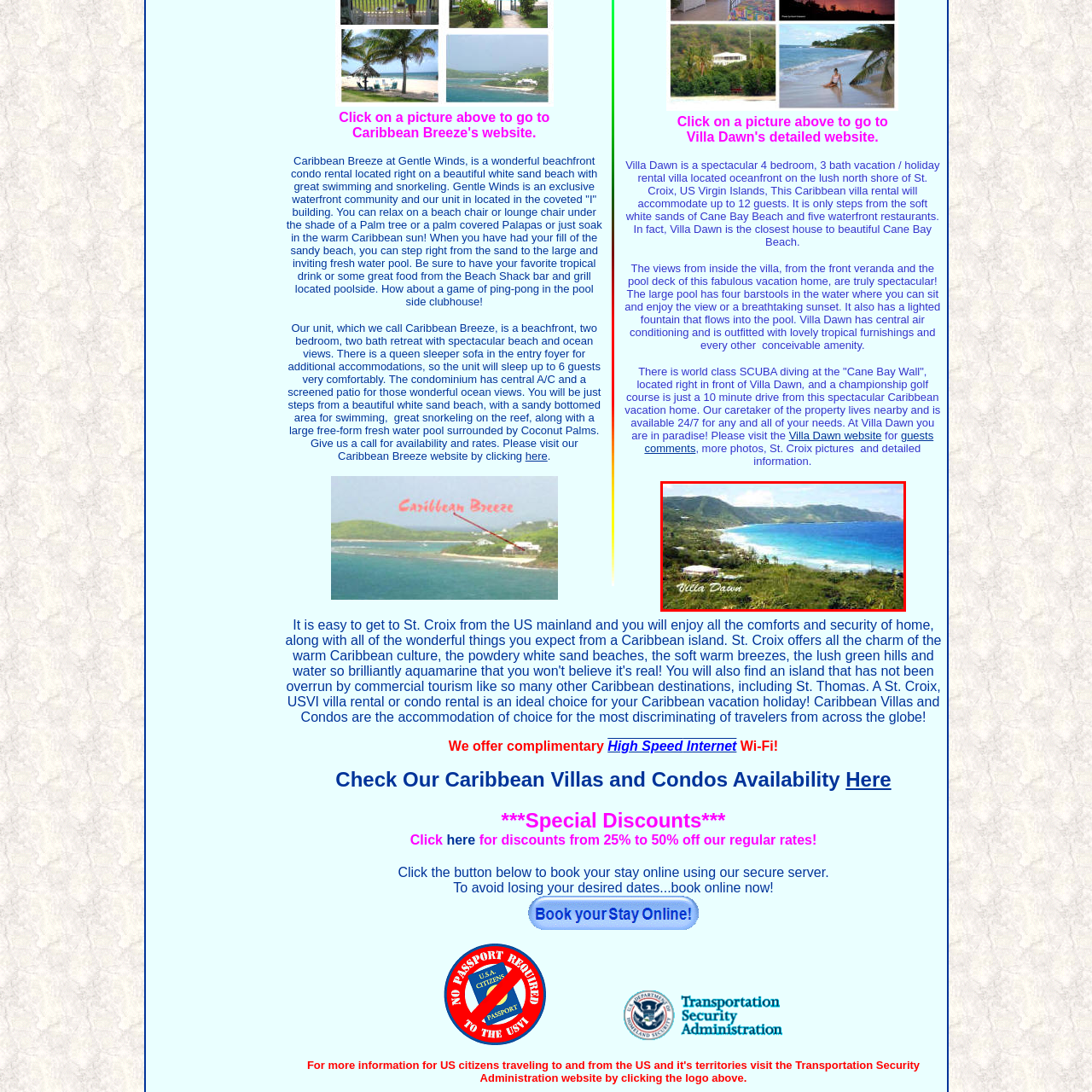What is the name of the beach near Villa Dawn?
Check the image inside the red bounding box and provide your answer in a single word or short phrase.

Cane Bay Beach